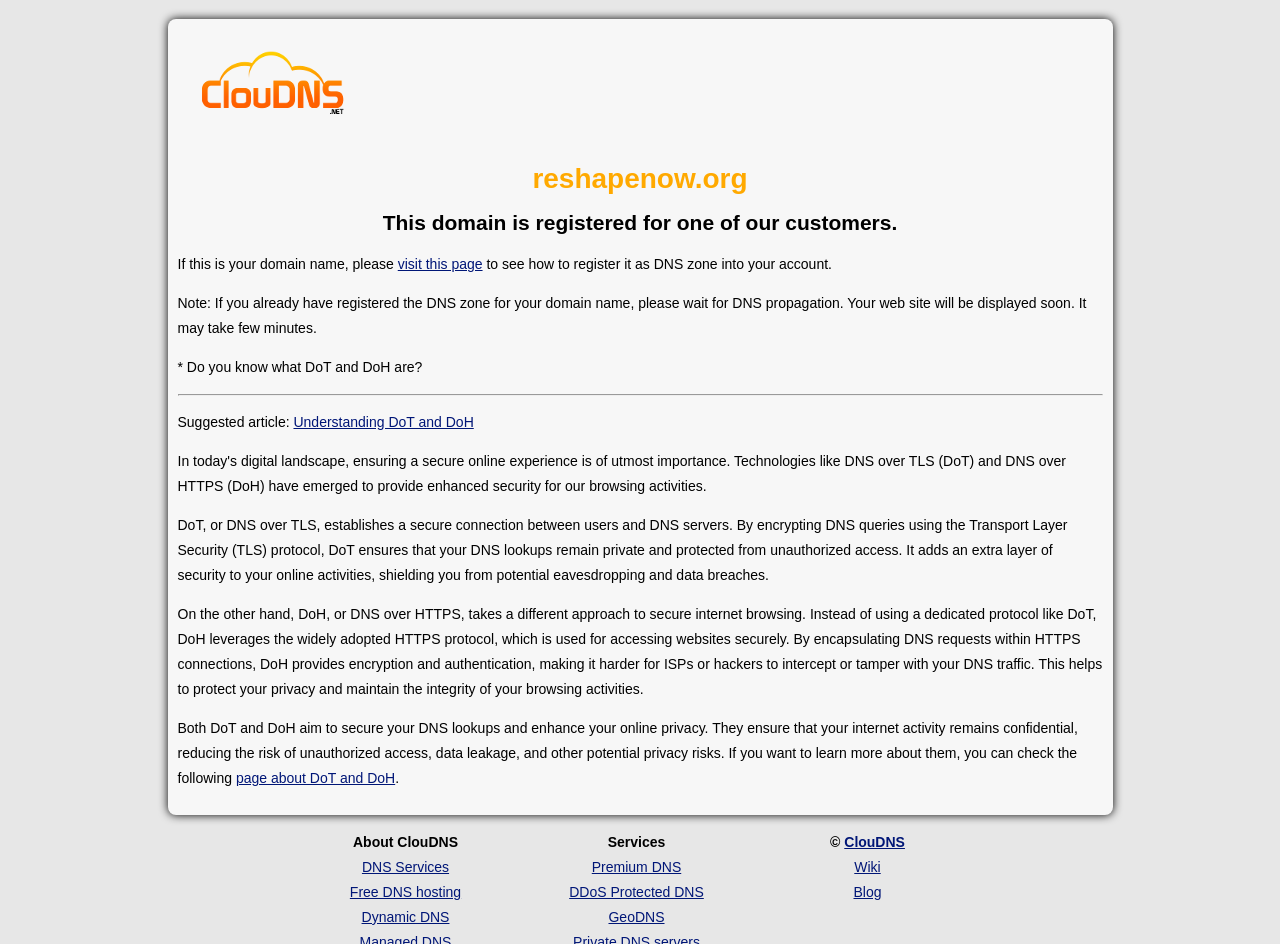What is the type of DNS service mentioned in the webpage?
Based on the screenshot, provide a one-word or short-phrase response.

Free DNS hosting